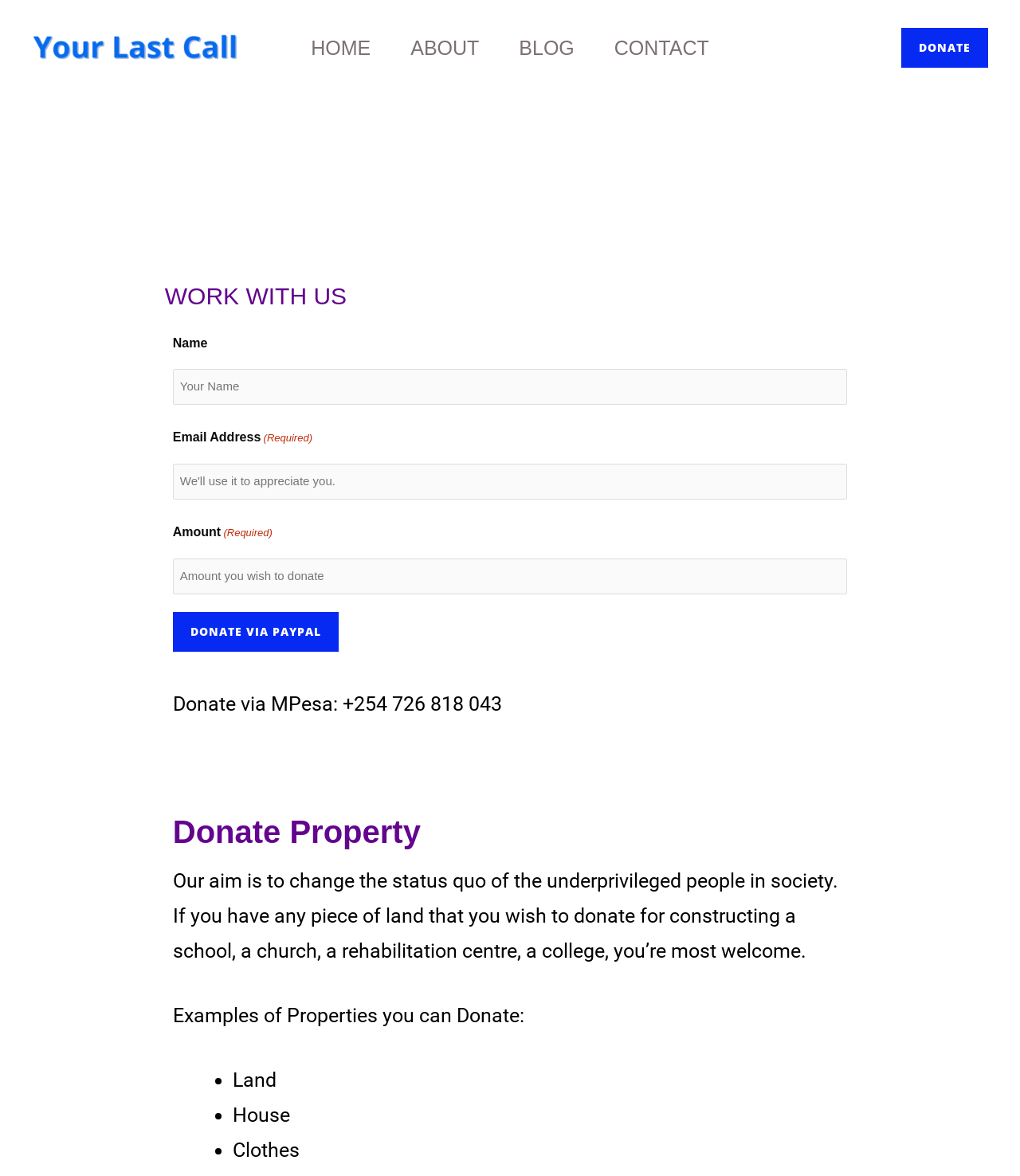Detail the features and information presented on the webpage.

The webpage is titled "Work With Us - Your Last Call" and features a logo at the top left corner. Below the logo, there is a navigation menu with four links: "HOME", "ABOUT", "BLOG", and "CONTACT". 

On the top right corner, there is a "DONATE" link. When clicked, it expands to a donation form with fields for "Name", "Email Address", and "Amount". The "Email Address" field is required. Below the form fields, there are two buttons: "DONATE VIA PAYPAL" and a text stating "Donate via MPesa: +254 726 818 043". 

Further down, there is a heading "Donate Property" followed by a paragraph describing the organization's aim to change the status quo of underprivileged people in society. The paragraph explains that individuals can donate properties such as land, schools, churches, rehabilitation centers, or colleges. 

Below this, there is a list of examples of properties that can be donated, including "Land", "House", and "Clothes", each marked with a bullet point.